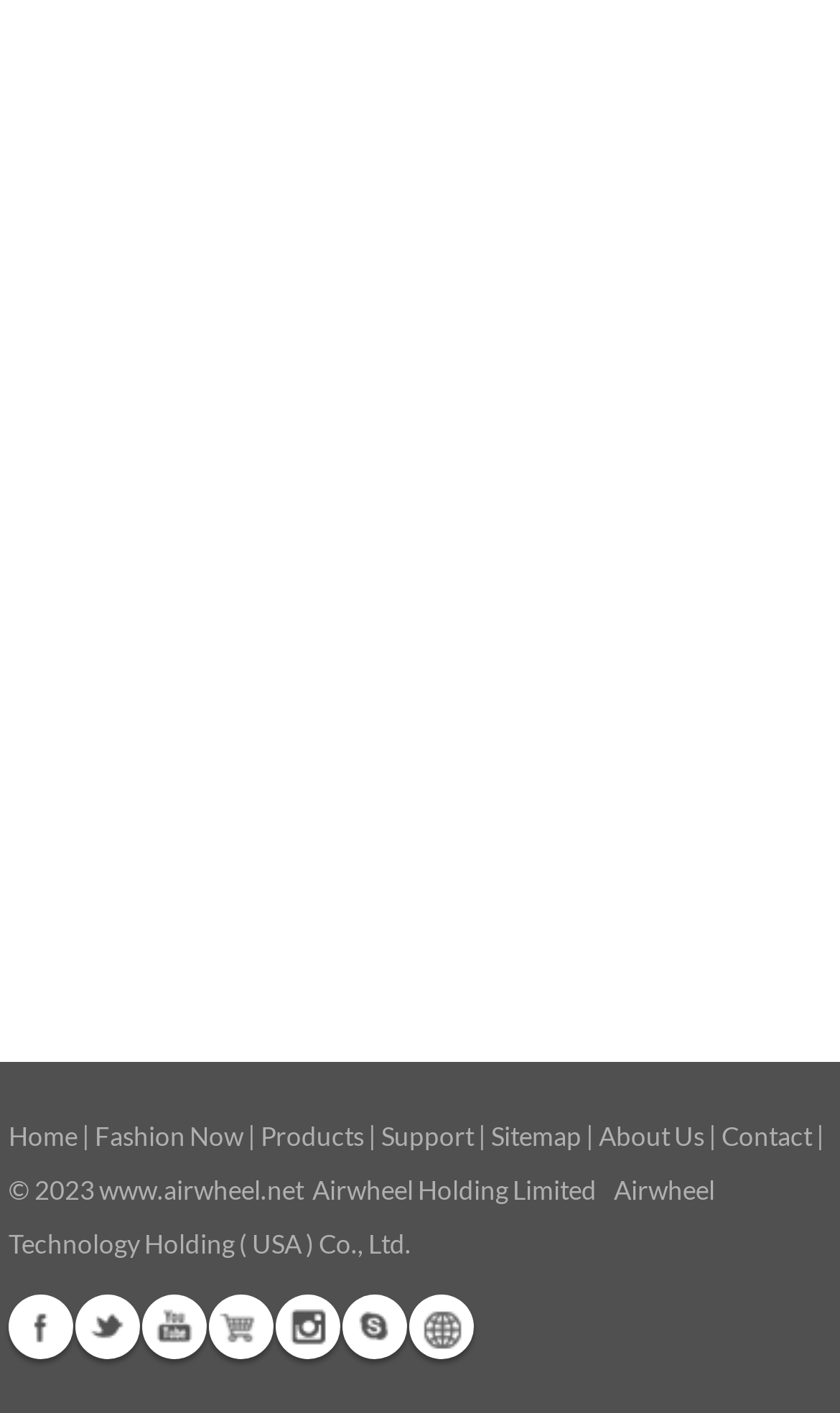What type of staff can use this helmet?
Using the details from the image, give an elaborate explanation to answer the question.

According to the description, besides cycling enthusiasts, the helmet is also suitable for courier and food-delivery staff.